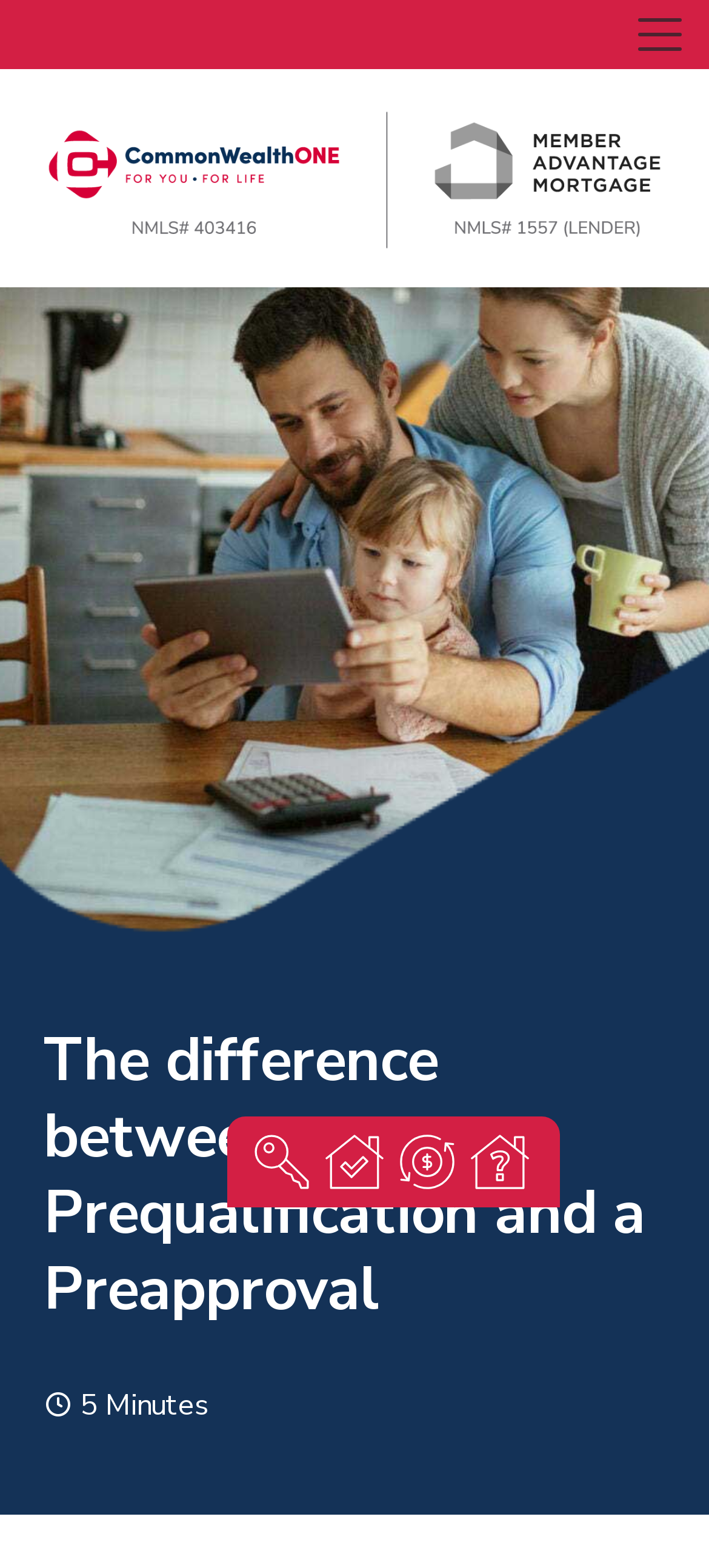Identify the title of the webpage and provide its text content.

The difference between a Prequalification and a Preapproval